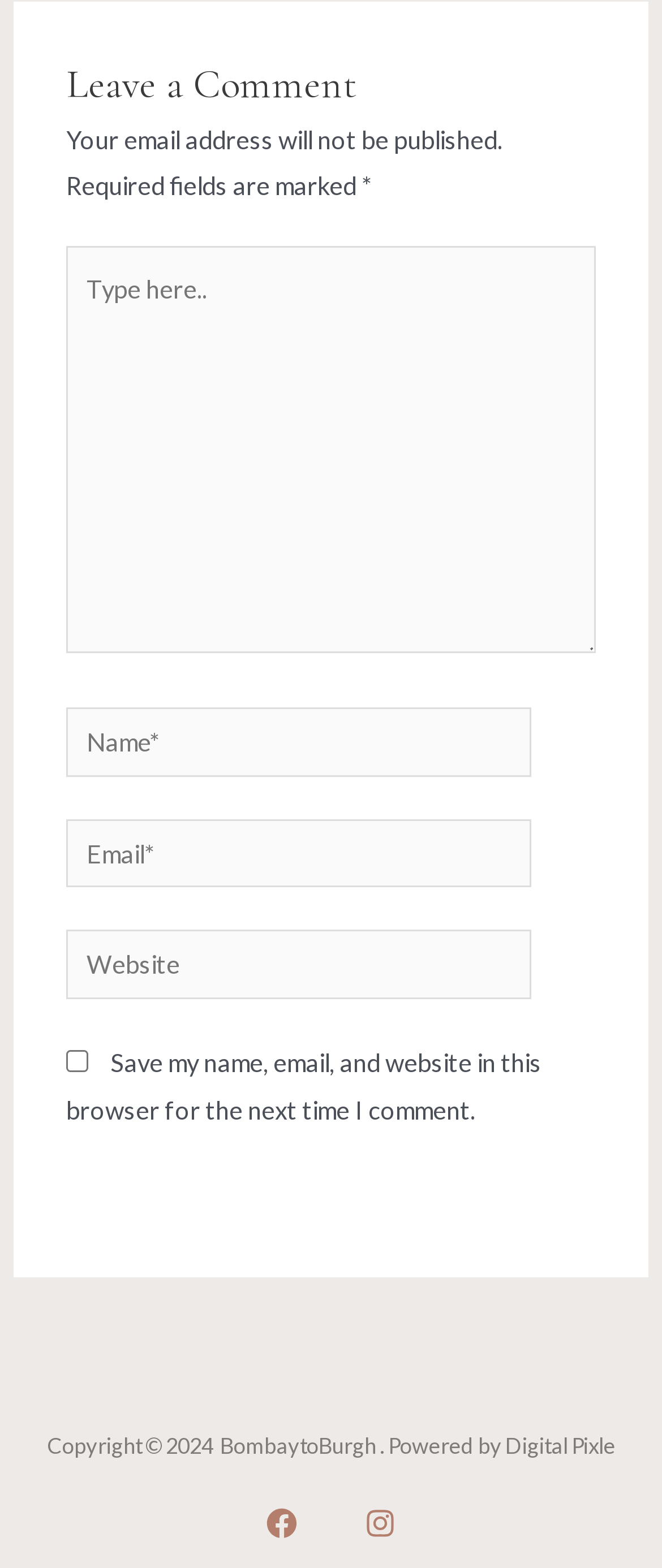What social media platforms are linked on the webpage?
Respond to the question with a single word or phrase according to the image.

Facebook, Instagram